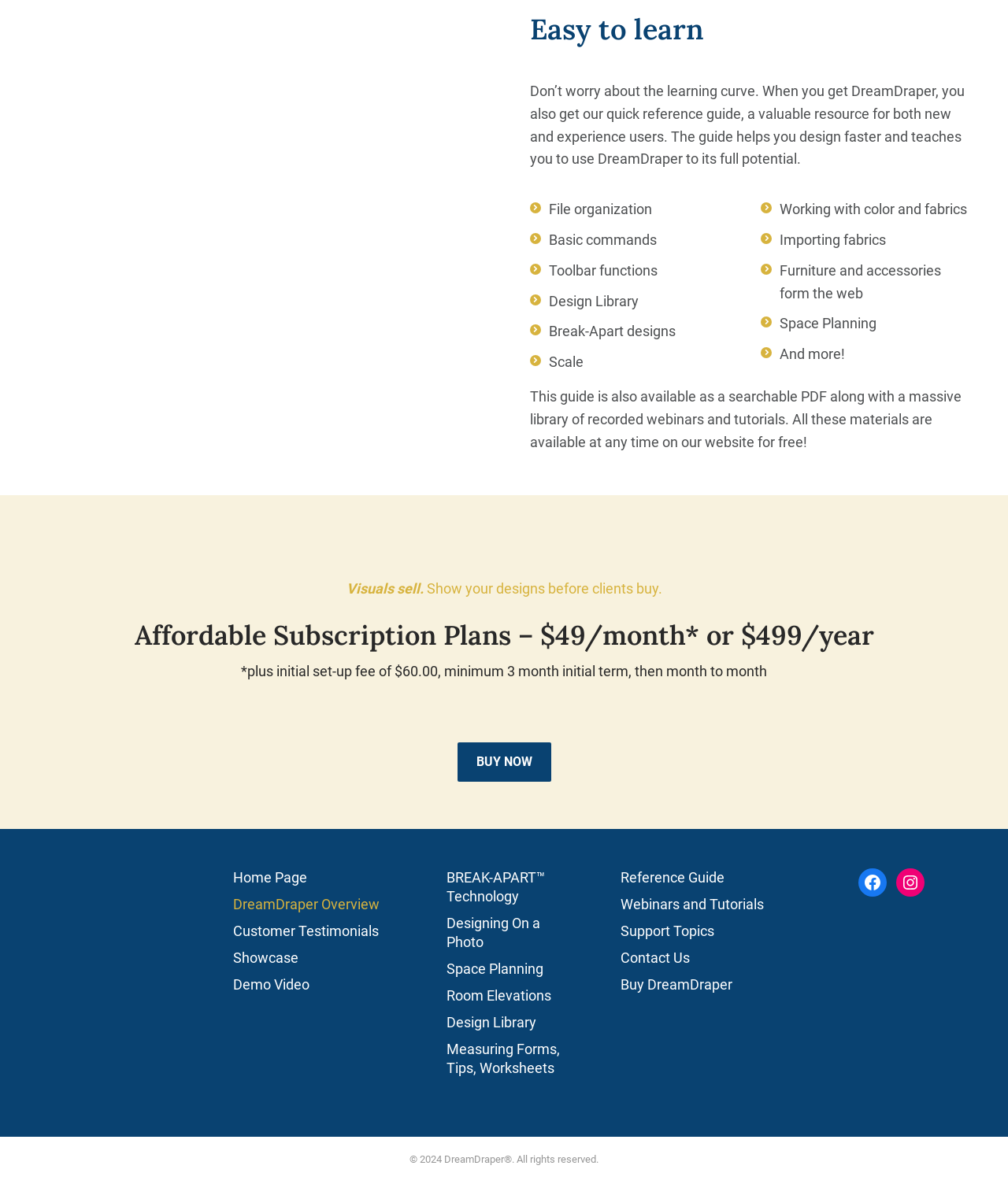Determine the bounding box coordinates of the clickable element necessary to fulfill the instruction: "Click the 'BUY NOW' button". Provide the coordinates as four float numbers within the 0 to 1 range, i.e., [left, top, right, bottom].

[0.454, 0.627, 0.546, 0.66]